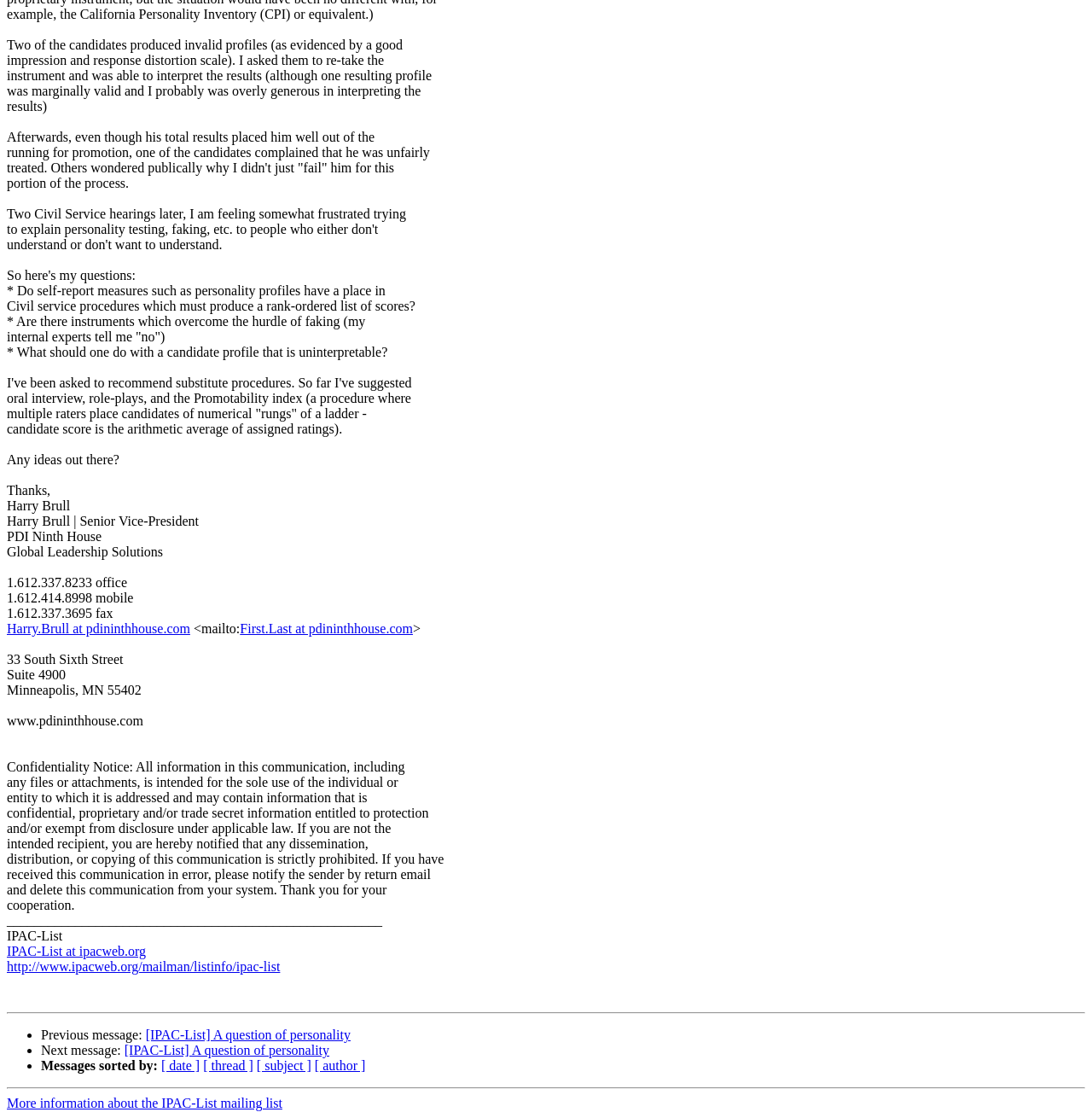Determine the bounding box coordinates for the HTML element mentioned in the following description: "http://www.ipacweb.org/mailman/listinfo/ipac-list". The coordinates should be a list of four floats ranging from 0 to 1, represented as [left, top, right, bottom].

[0.006, 0.858, 0.257, 0.871]